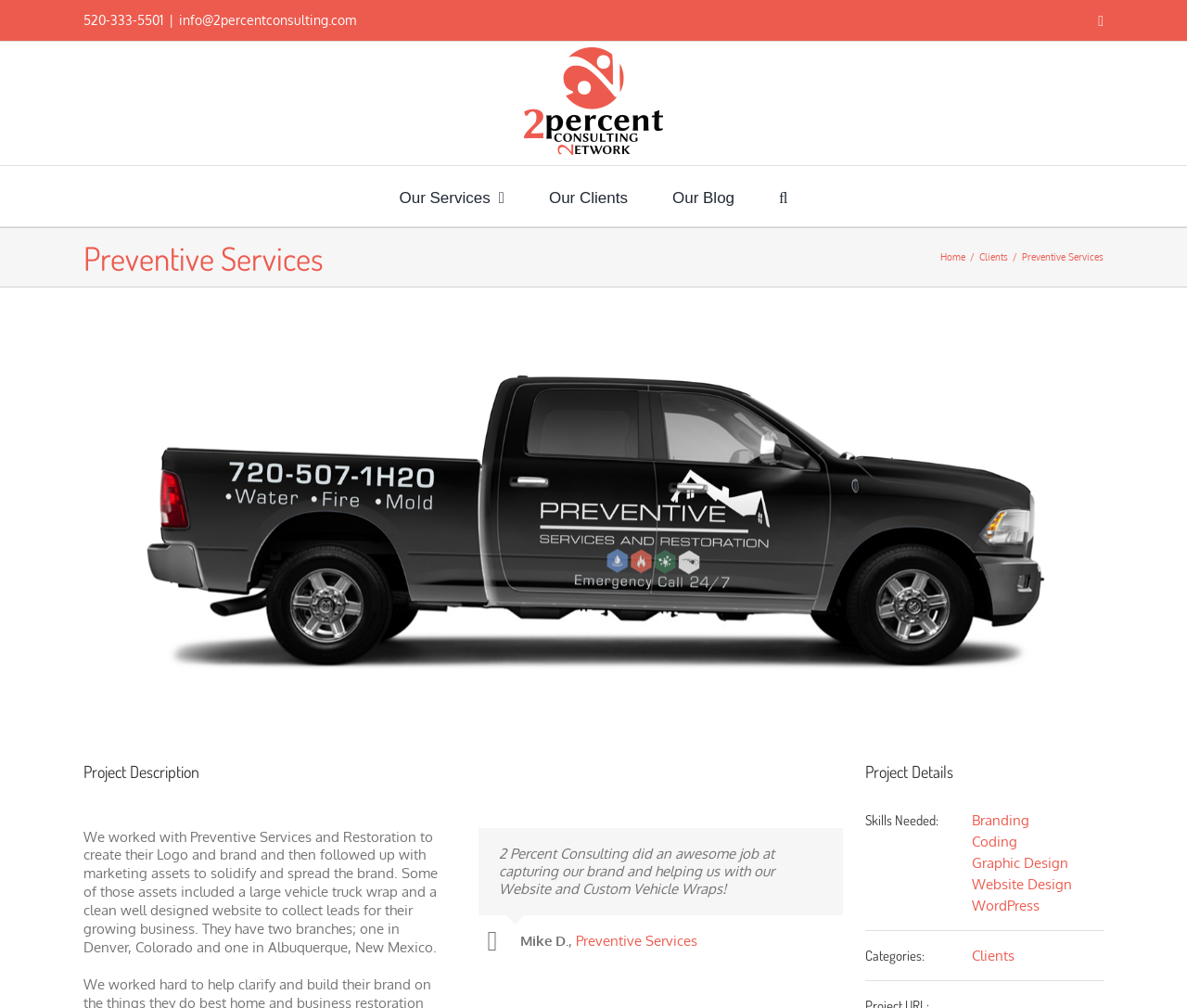Pinpoint the bounding box coordinates of the clickable element to carry out the following instruction: "Call the phone number."

[0.07, 0.012, 0.138, 0.028]